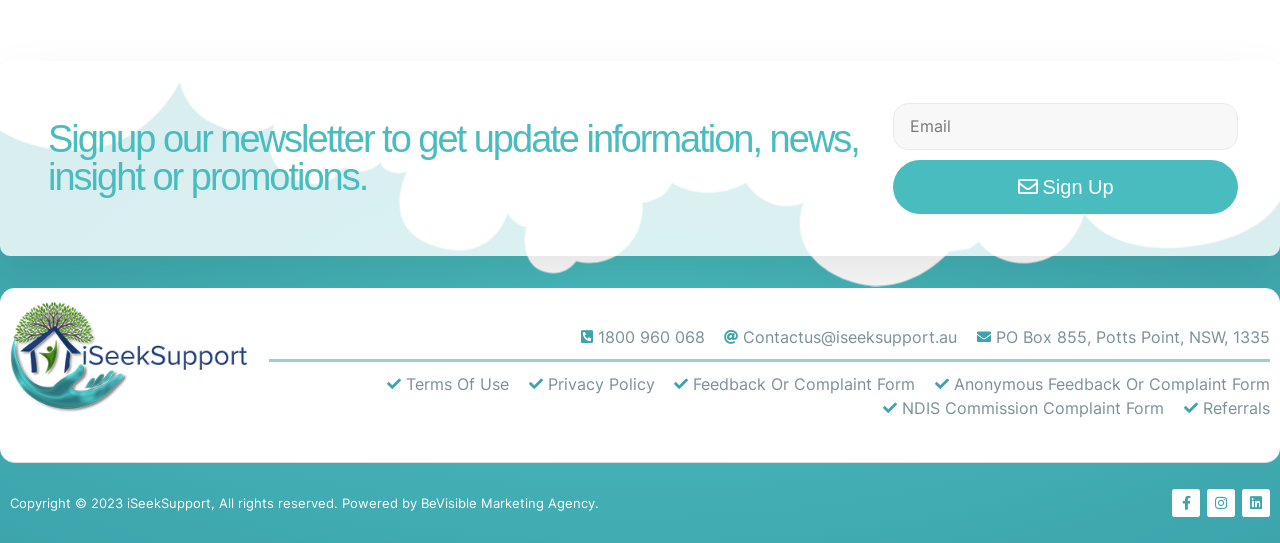What social media platforms are linked?
From the image, respond with a single word or phrase.

Facebook, Instagram, LinkedIn